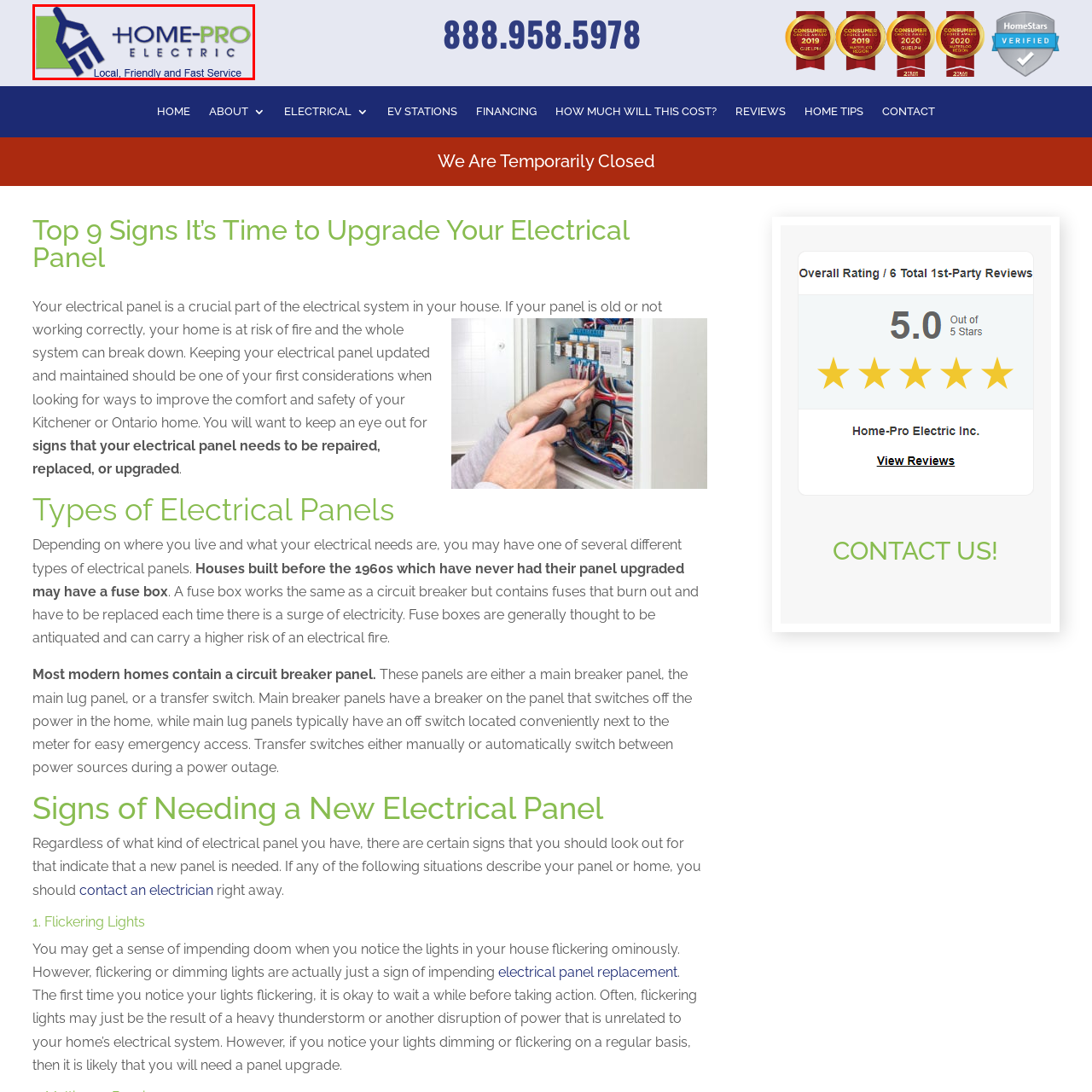Craft a comprehensive description of the image located inside the red boundary.

The image features the logo of Home Pro Electric, which is characterized by a blue and green color scheme. The logo includes a stylized house icon with a hand, symbolizing the company's commitment to home electrical services. Beneath the logo, the tagline "Local, Friendly and Fast Service" emphasizes the company's dedication to providing efficient and customer-oriented electrical solutions to its clients. This visual representation reflects the brand’s identity, focusing on reliability and approachability in the electrical service industry.